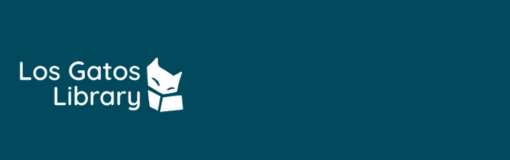Elaborate on the contents of the image in great detail.

The image features the logo of the Los Gatos Library, prominently displayed in a clean, modern design. The background is a rich teal, providing a vibrant contrast to the white graphic elements. The logo includes a stylized representation of a cat's face above an open book, symbolizing knowledge and community engagement. To the right of the graphic, the words "Los Gatos Library" are elegantly arranged, emphasizing the library's identity and mission. This imagery reflects the welcoming and educational spirit of the library, inviting visitors to explore its resources.